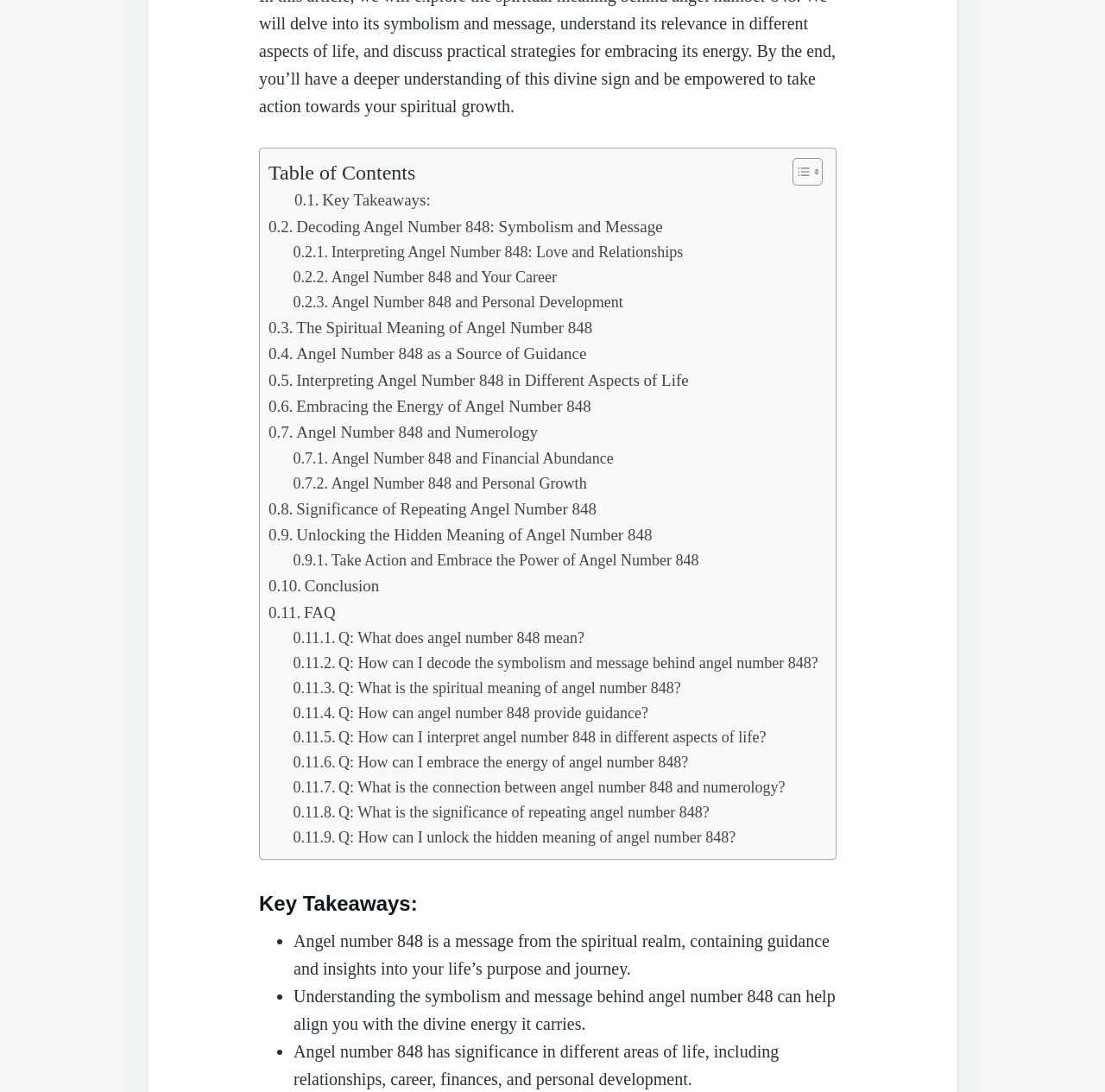Please determine the bounding box coordinates of the clickable area required to carry out the following instruction: "Click on The Spiritual Meaning of Angel Number 848". The coordinates must be four float numbers between 0 and 1, represented as [left, top, right, bottom].

[0.243, 0.288, 0.536, 0.312]